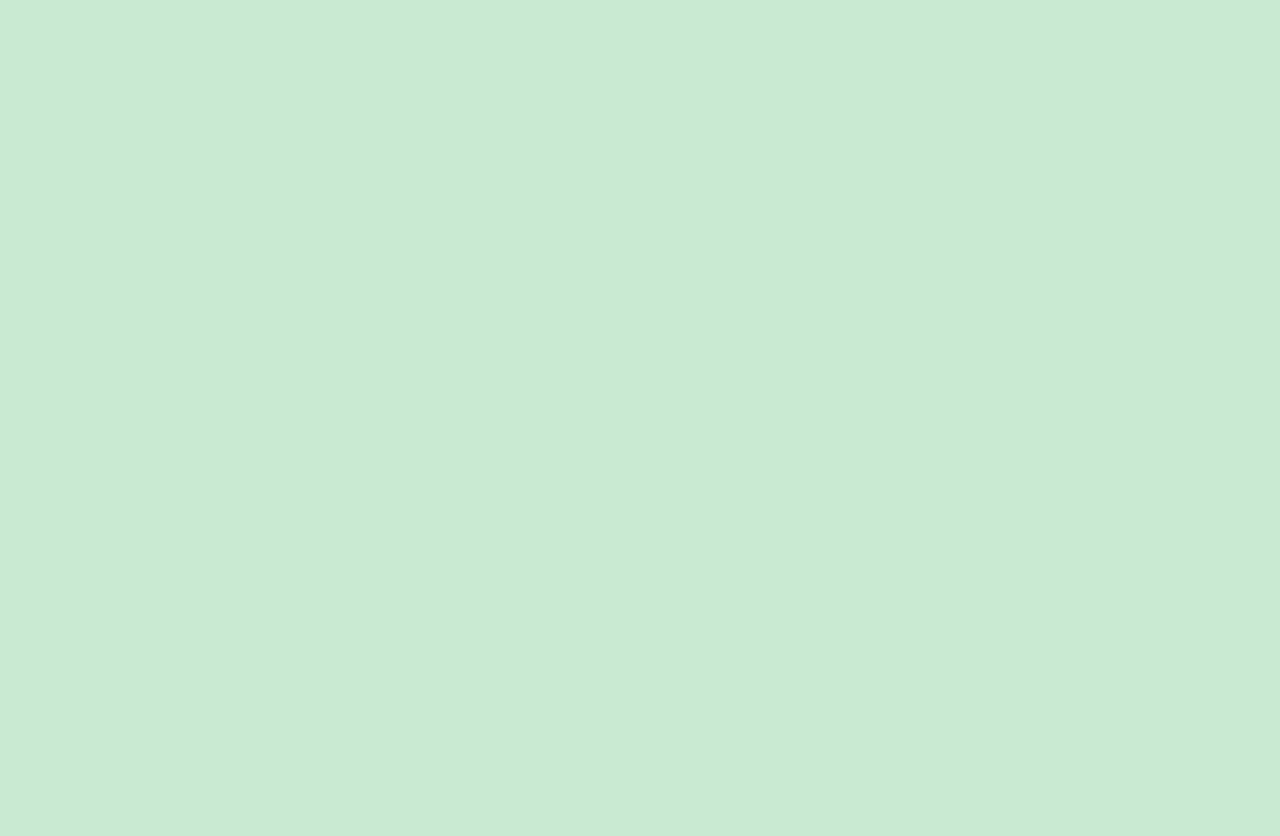Please analyze the image and provide a thorough answer to the question:
How many social media links are available?

The social media links are Instagram, Twitter, Facebook, and LinkedIn, which are located under the 'CONNECT' heading.